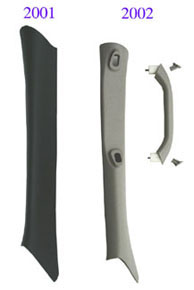Utilize the details in the image to thoroughly answer the following question: What is the purpose of the redesign in the 2002 model?

According to the caption, the redesign in the 2002 model was done to accommodate side curtain airbags, resulting in distinct aesthetic and functional differences between the two models.